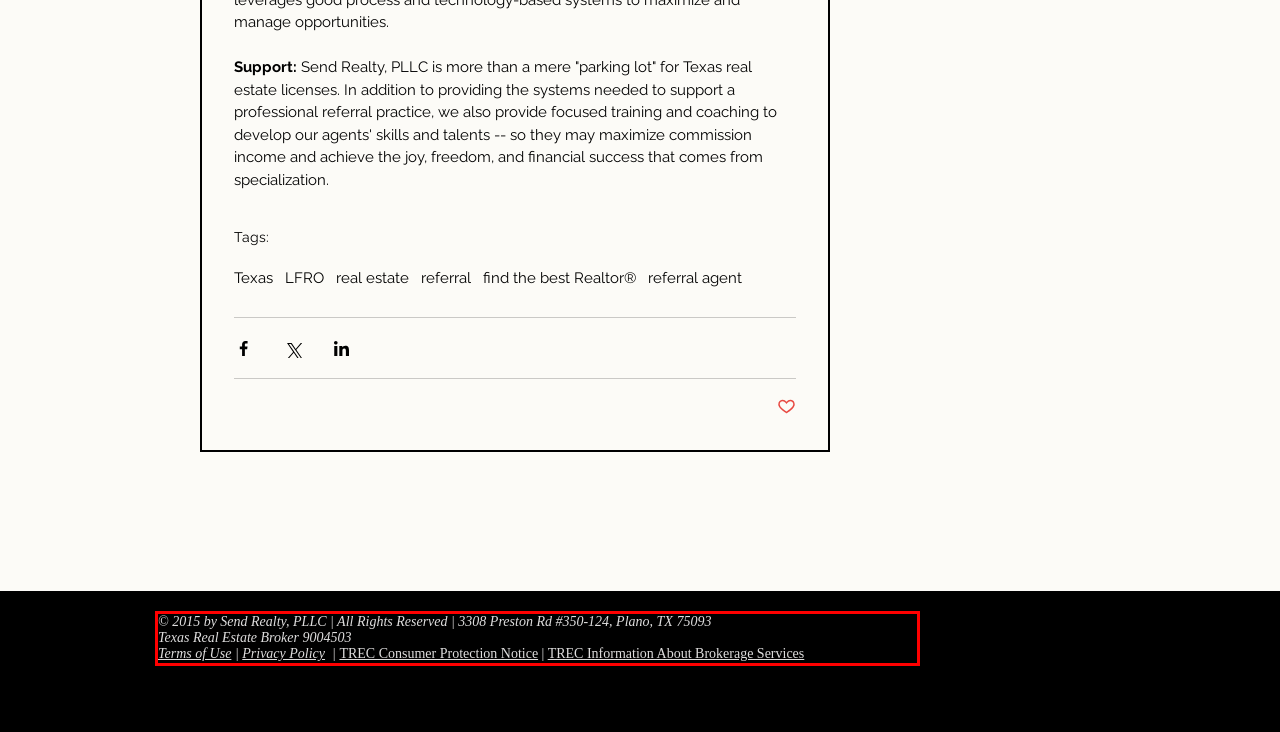Analyze the webpage screenshot and use OCR to recognize the text content in the red bounding box.

© 2015 by Send Realty, PLLC | All Rights Reserved | 3308 Preston Rd #350-124, Plano, TX 75093 Texas Real Estate Broker 9004503 Terms of Use | Privacy Policy | TREC Consumer Protection Notice | TREC Information About Brokerage Services